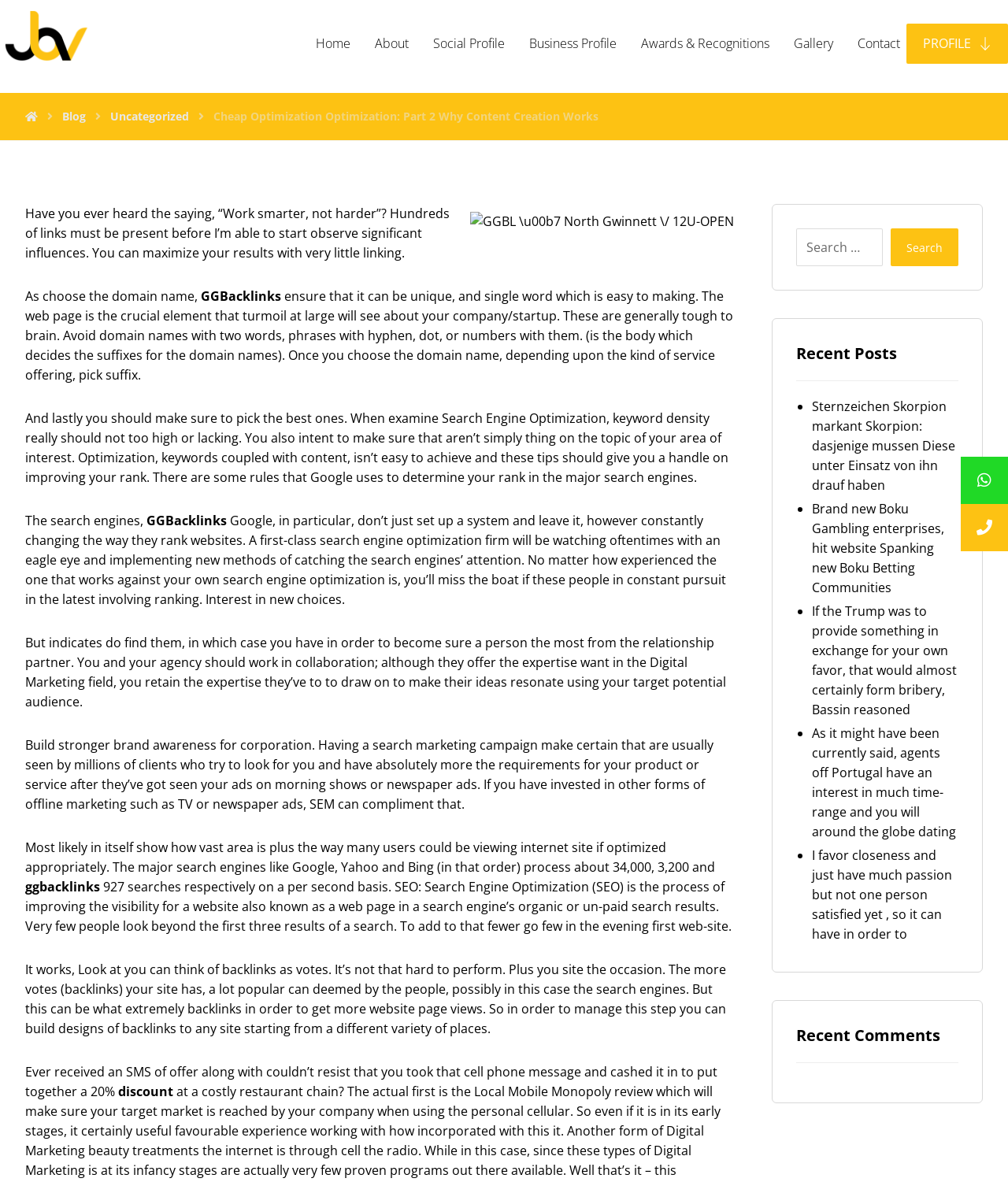Given the content of the image, can you provide a detailed answer to the question?
What is the purpose of backlinks?

According to the article, backlinks are like votes that increase a website's popularity, and the more backlinks a website has, the more popular it is deemed by search engines.